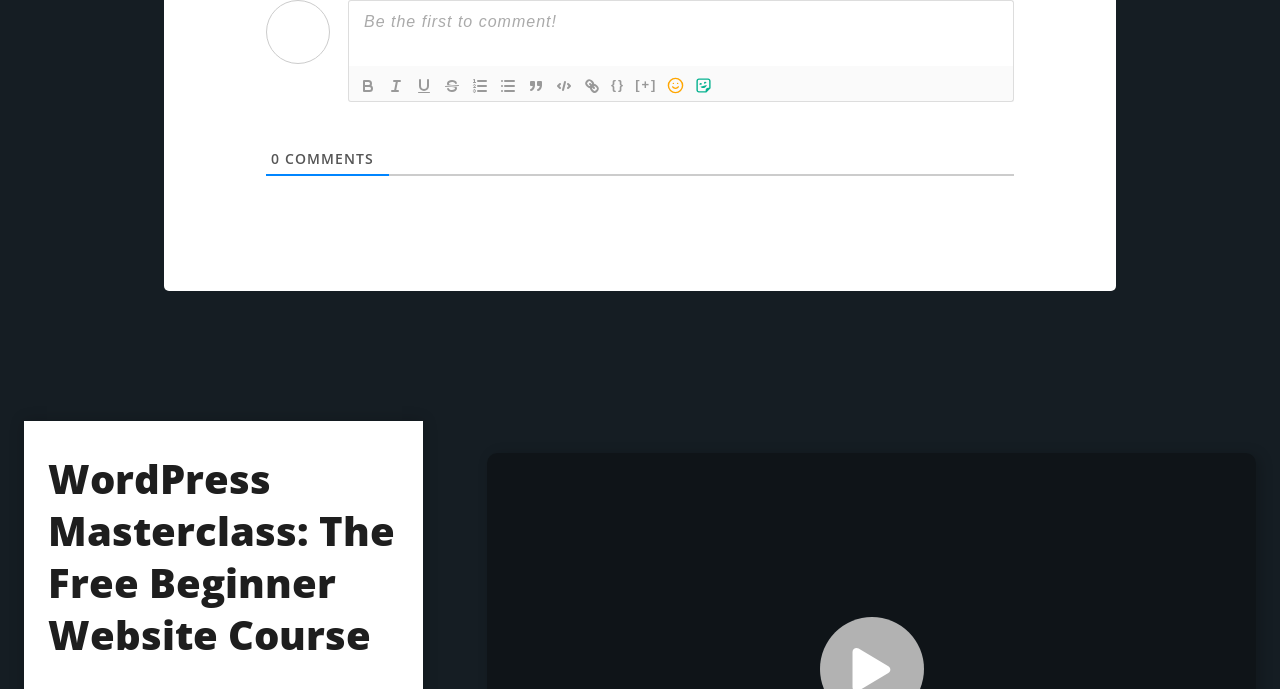Locate the bounding box coordinates of the element to click to perform the following action: 'Create an unordered list'. The coordinates should be given as four float values between 0 and 1, in the form of [left, top, right, bottom].

[0.386, 0.107, 0.408, 0.142]